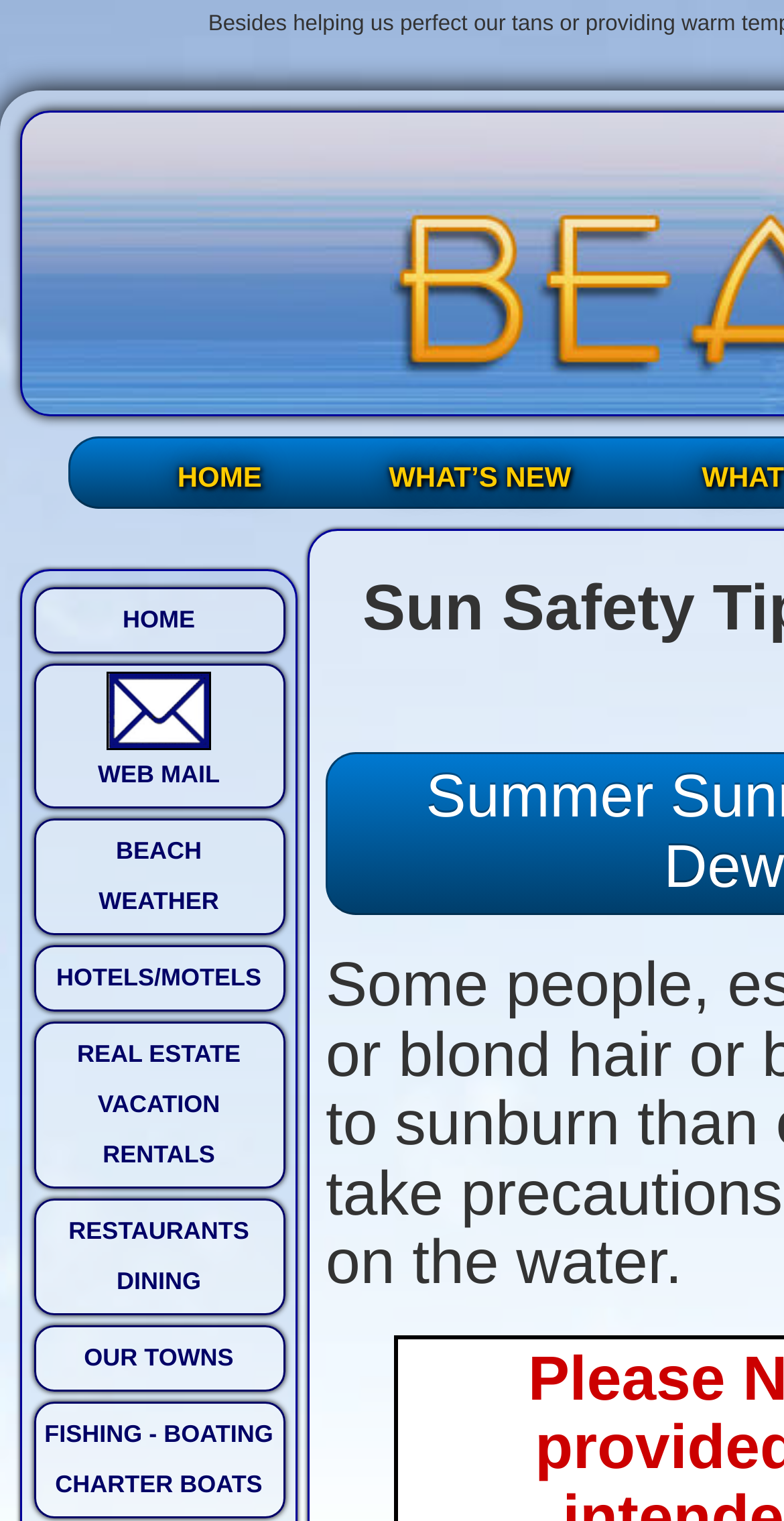Show the bounding box coordinates for the element that needs to be clicked to execute the following instruction: "view web mail". Provide the coordinates in the form of four float numbers between 0 and 1, i.e., [left, top, right, bottom].

[0.136, 0.442, 0.269, 0.493]